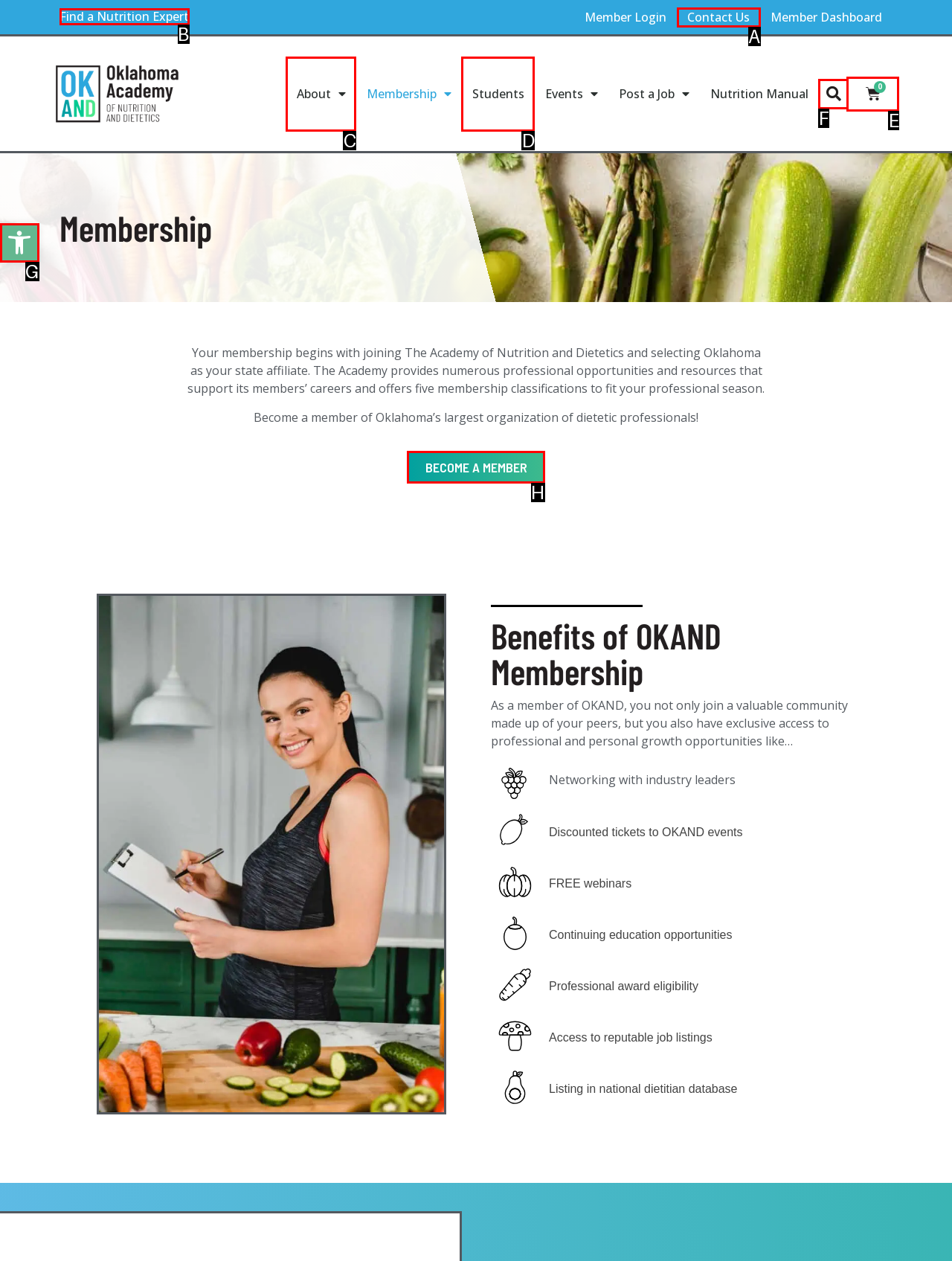Identify the HTML element to select in order to accomplish the following task: Check the 'Latest Updates For You'
Reply with the letter of the chosen option from the given choices directly.

None